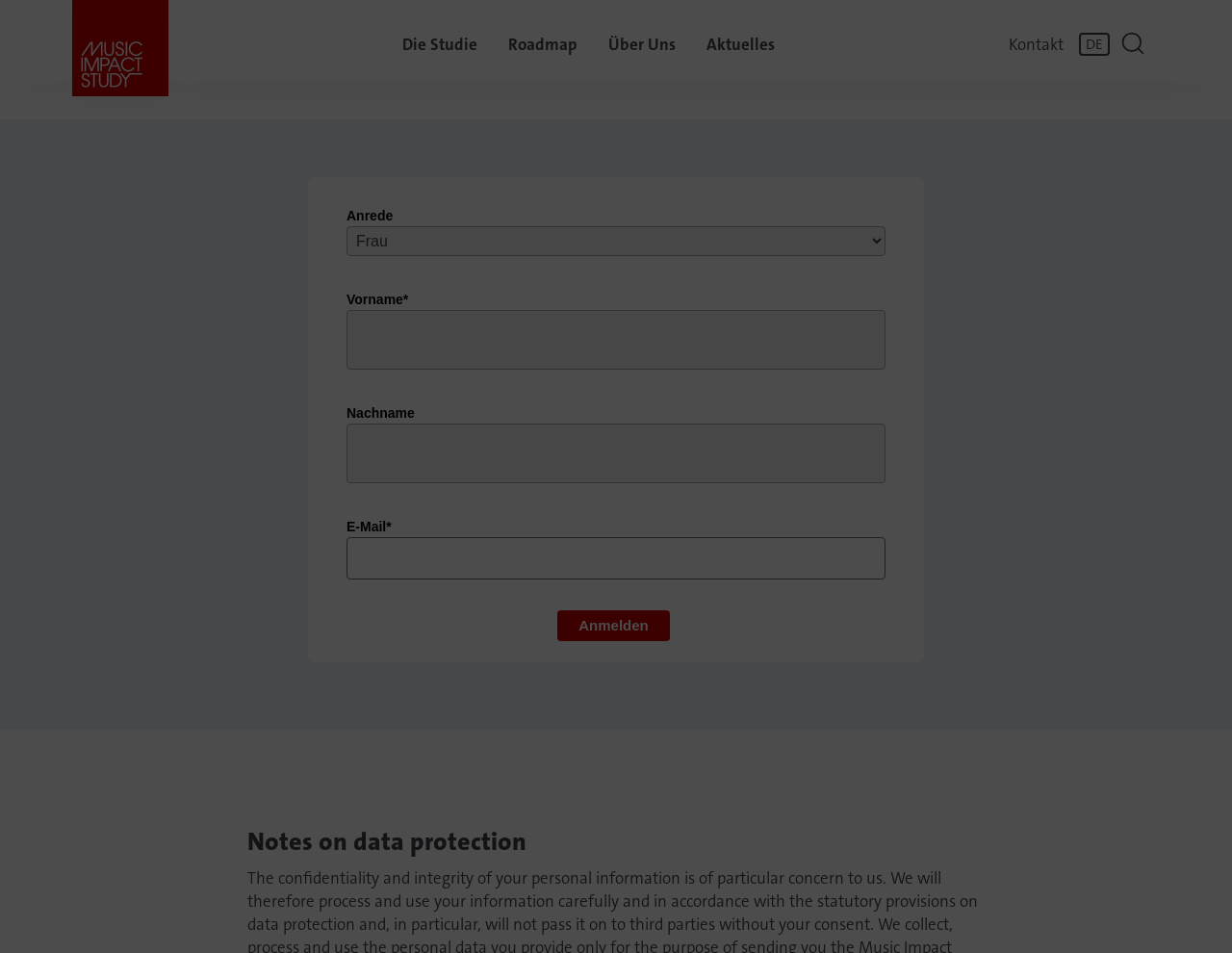Extract the bounding box coordinates of the UI element described: "parent_node: Nachname name="1060061"". Provide the coordinates in the format [left, top, right, bottom] with values ranging from 0 to 1.

[0.281, 0.444, 0.719, 0.507]